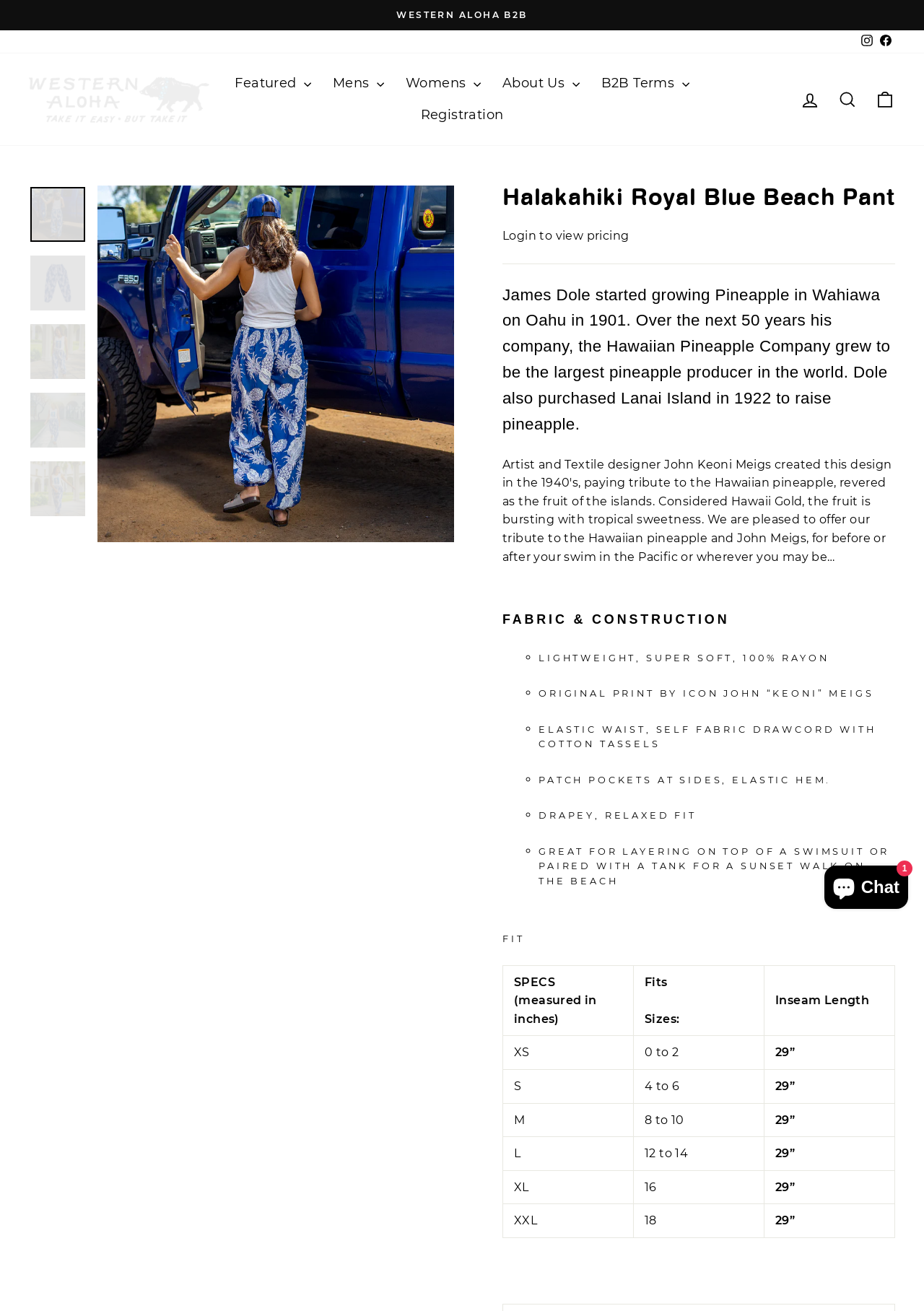What is the material of the beach pant?
Deliver a detailed and extensive answer to the question.

I found the material of the beach pant by reading the list of features under the 'FABRIC & CONSTRUCTION' heading, where it says 'LIGHTWEIGHT, SUPER SOFT, 100% RAYON'.